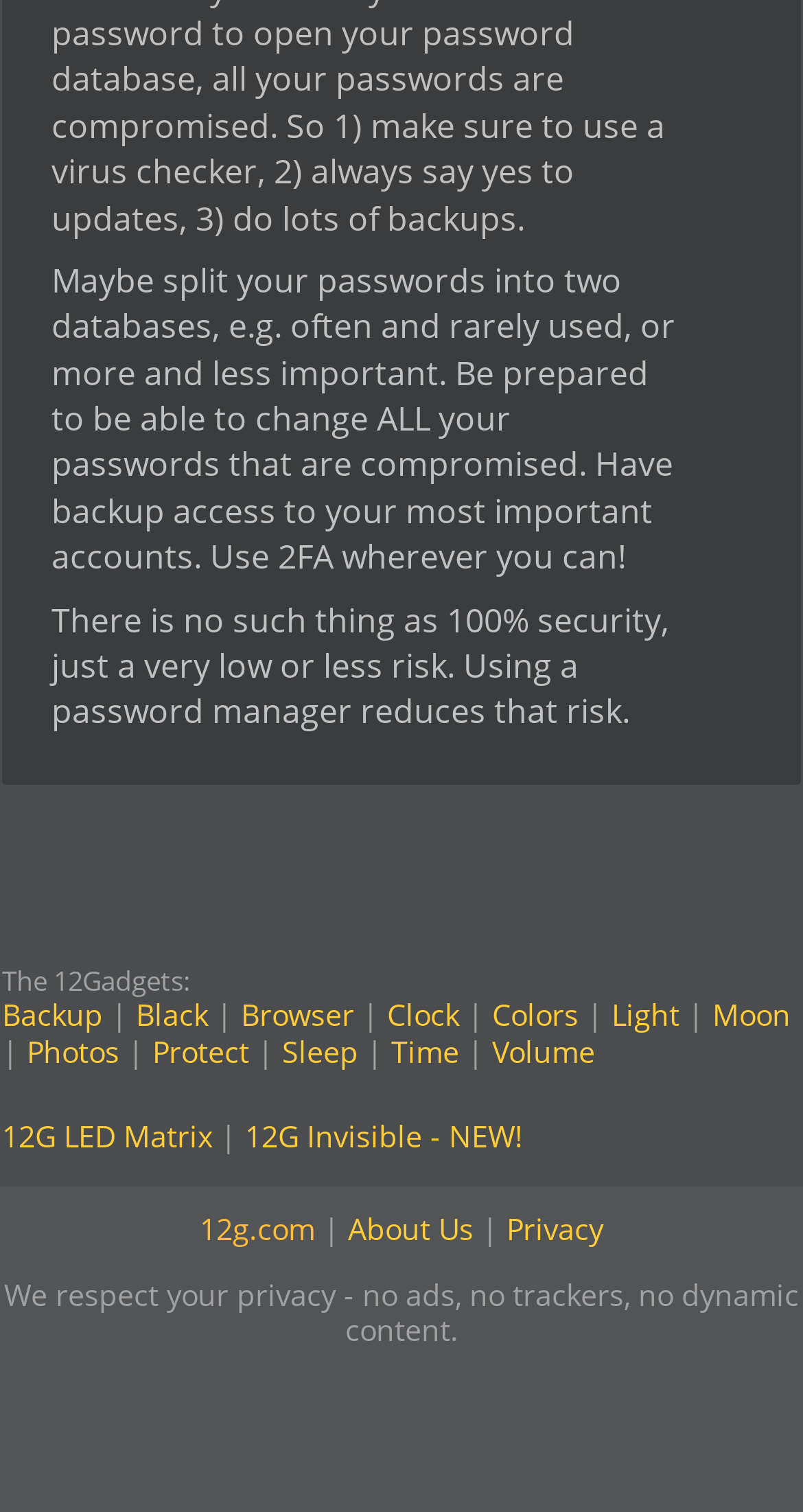Please examine the image and answer the question with a detailed explanation:
What is the purpose of the webpage?

The webpage has a list of links with names like '12G LED Matrix', '12G Invisible - NEW!', and '12g.com', which suggests that the webpage is introducing or promoting products from 12G. Additionally, the static text elements [266] and [54] provide context about the importance of security and the website's respect for user privacy, which may be related to the products being introduced.